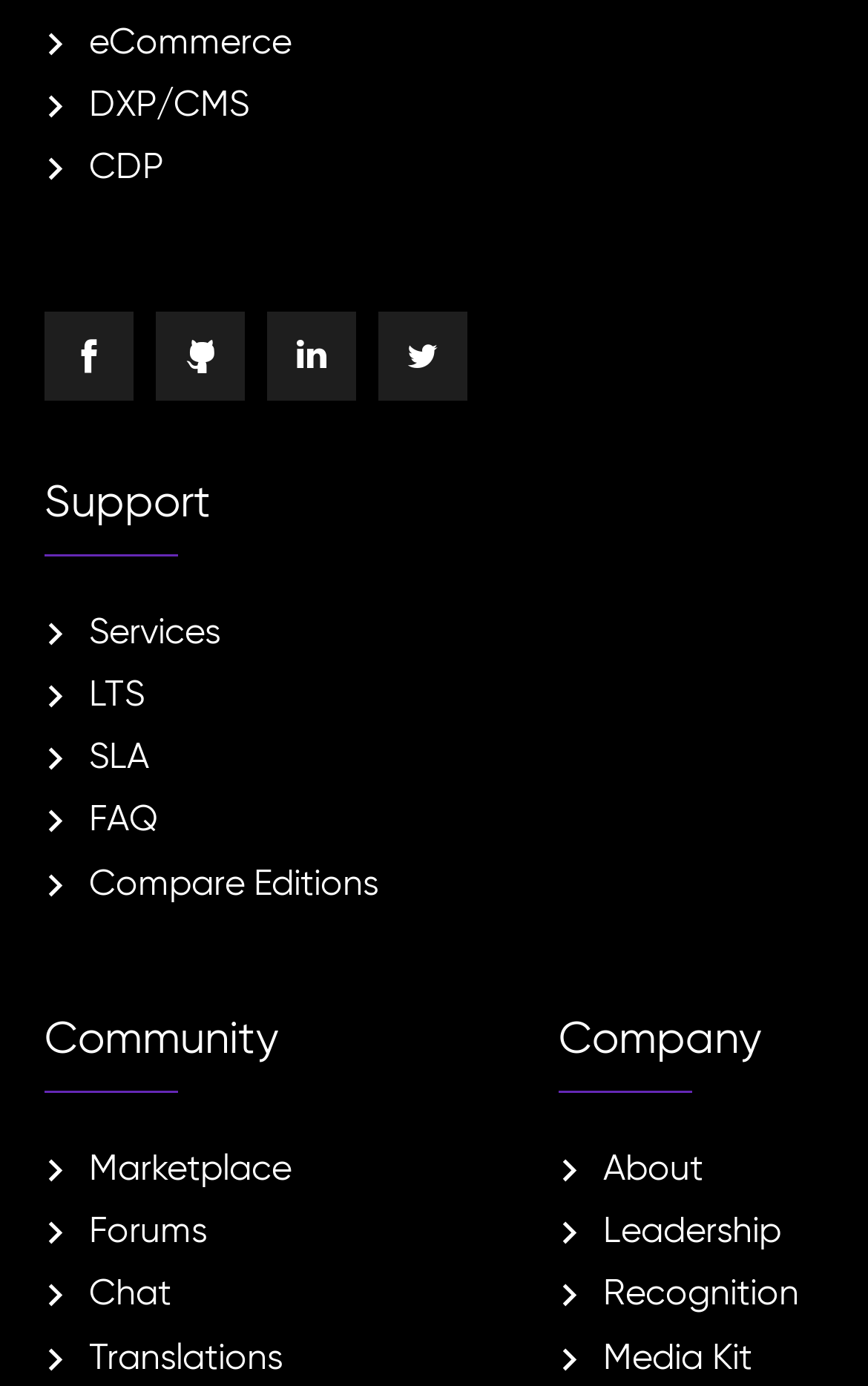Reply to the question with a brief word or phrase: What is the first link in the top navigation menu?

eCommerce